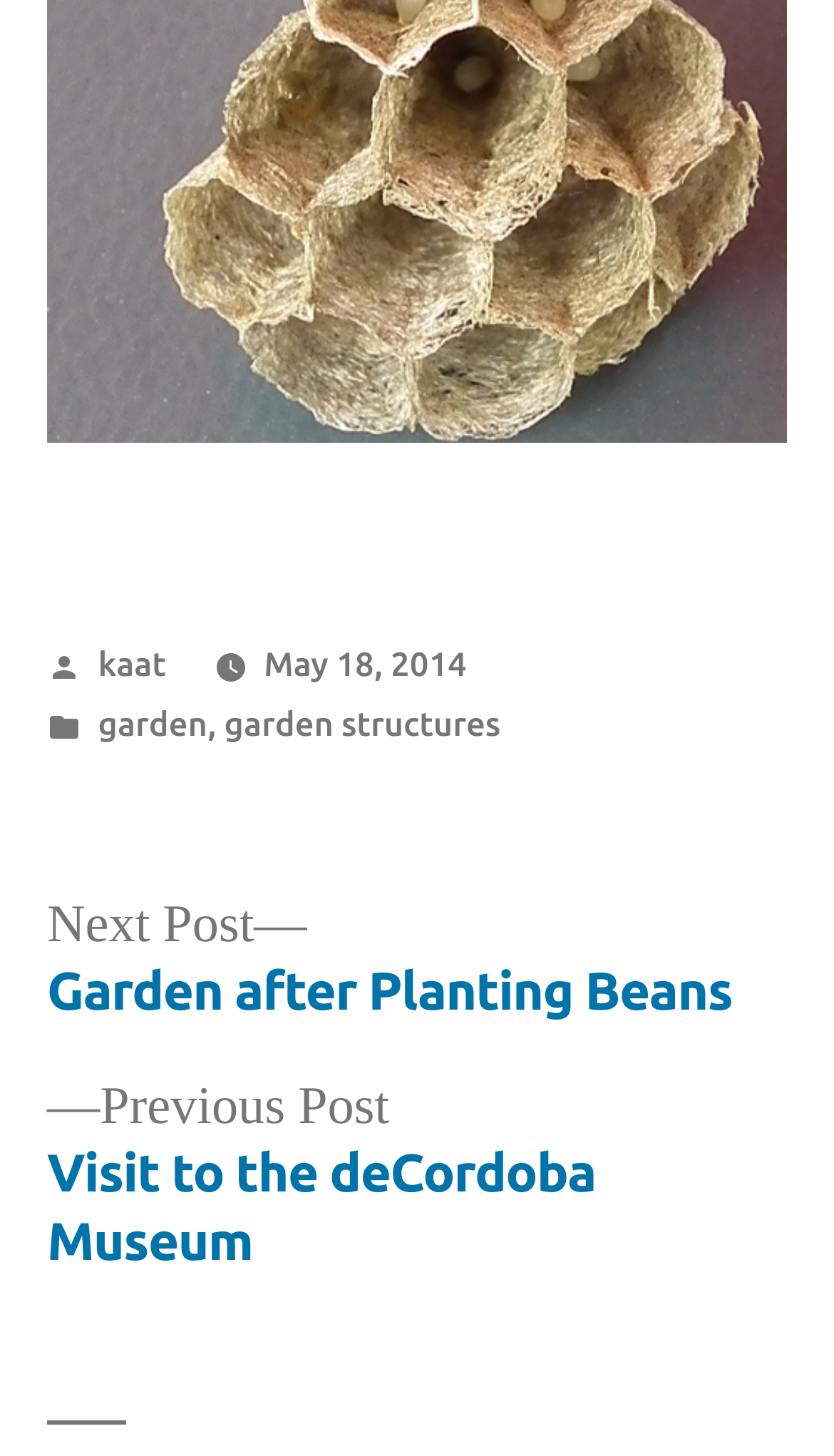What categories is the post filed under?
Using the picture, provide a one-word or short phrase answer.

garden, garden structures